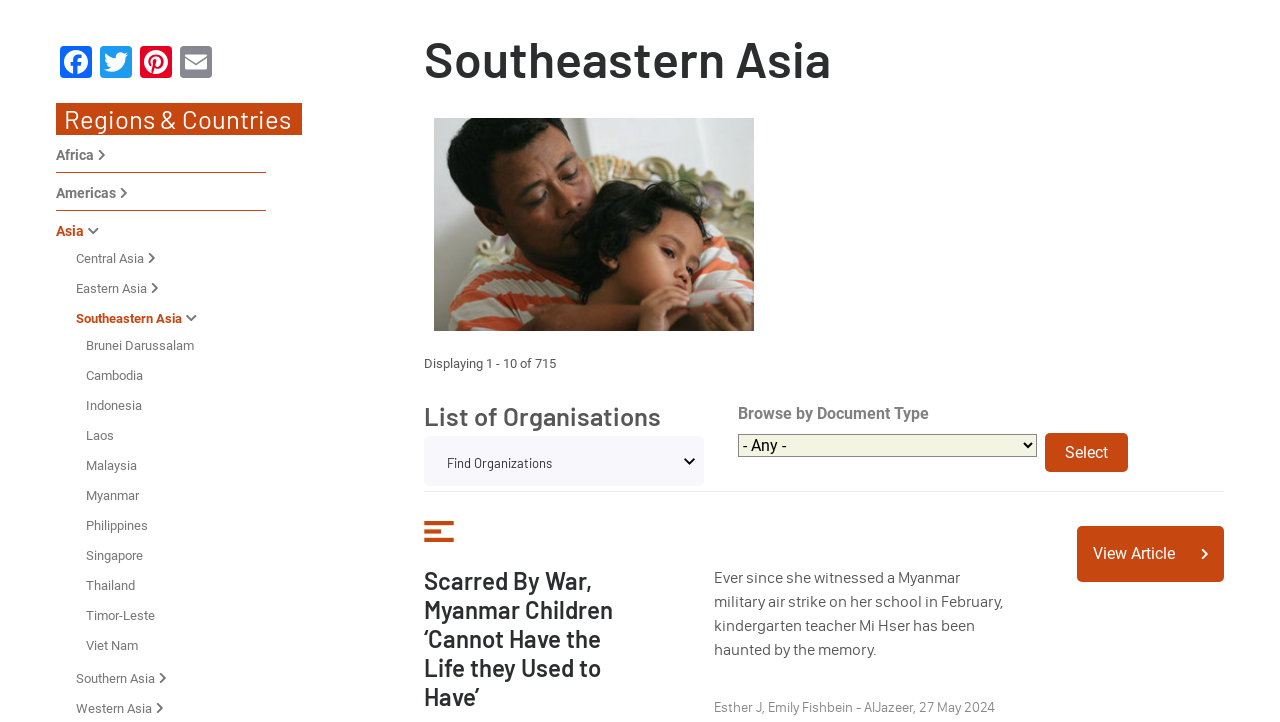Find the bounding box coordinates for the HTML element described as: "March 2021". The coordinates should consist of four float values between 0 and 1, i.e., [left, top, right, bottom].

None